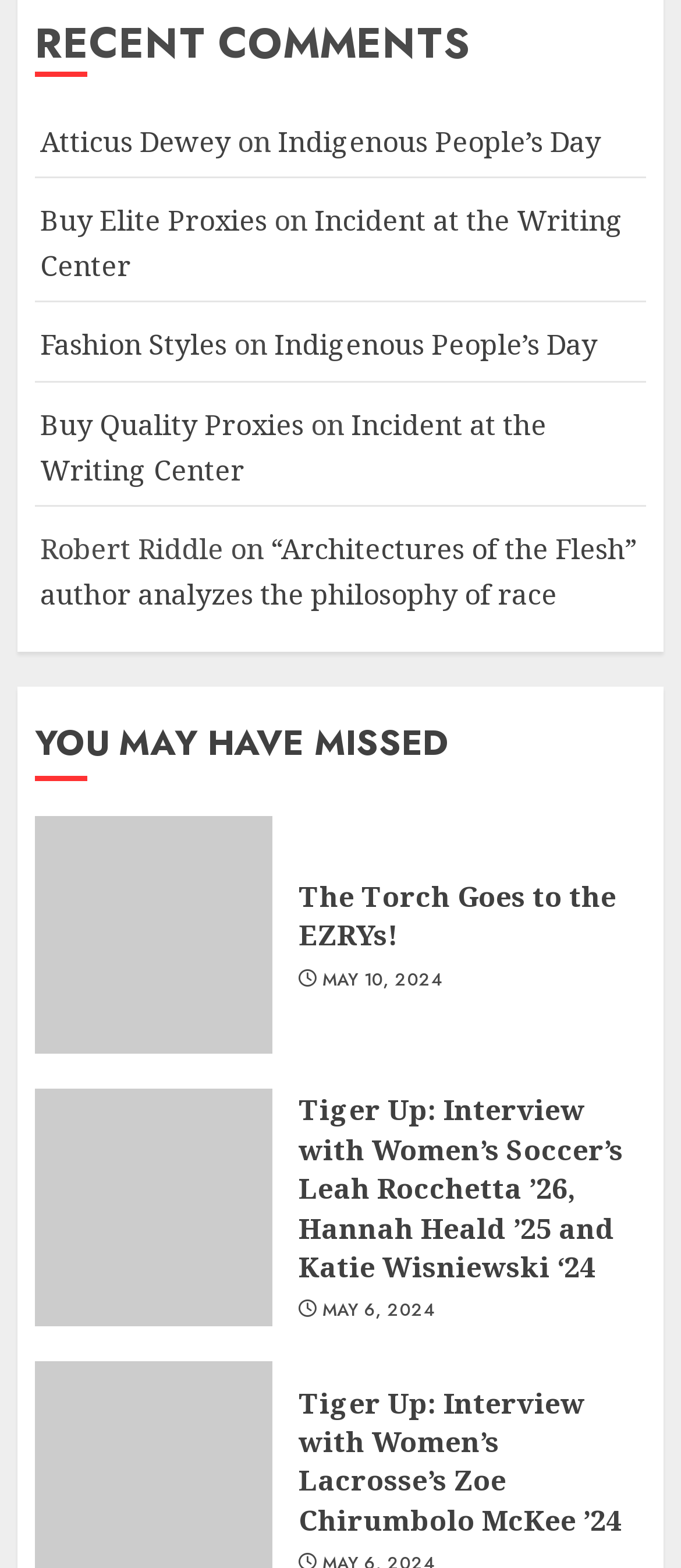Who wrote the article 'Incident at the Writing Center'?
Examine the webpage screenshot and provide an in-depth answer to the question.

The article 'Incident at the Writing Center' has a link element with the text 'Atticus Dewey' followed by the text 'on', which suggests that Atticus Dewey is the author of the article.